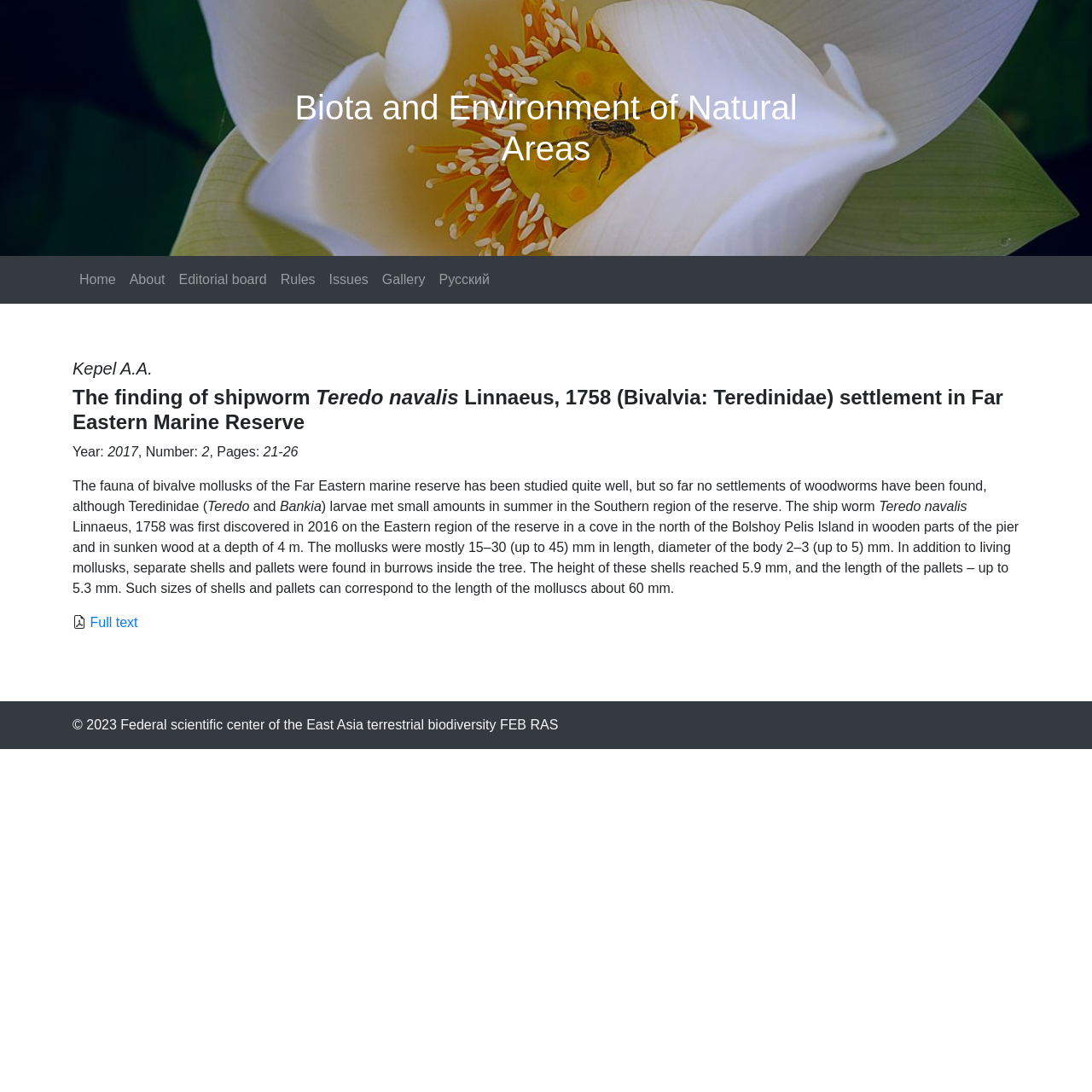Refer to the screenshot and give an in-depth answer to this question: What is the year of the article?

The year of the article can be found in the section below the title, where it says 'Year: 2017'.